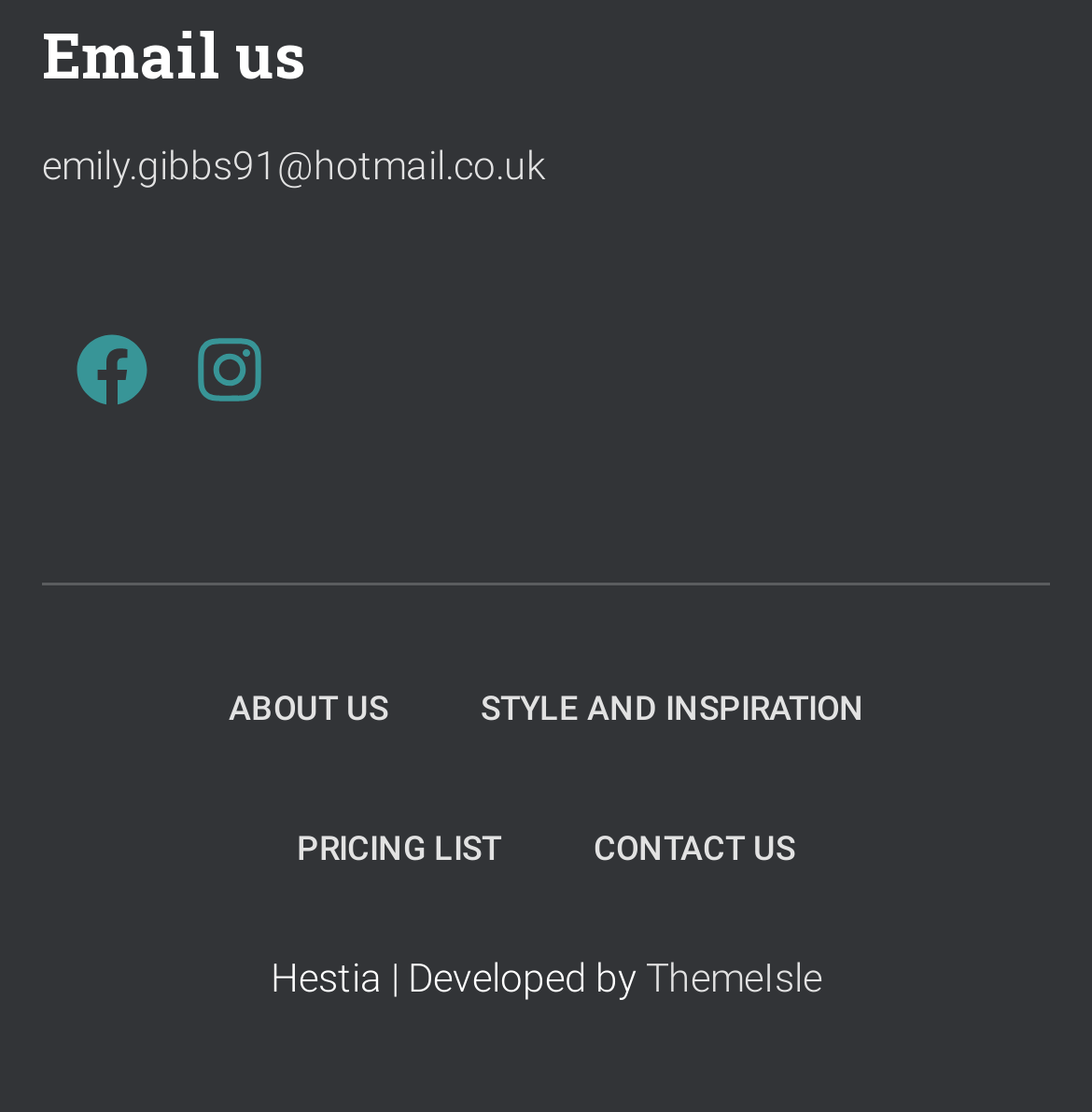Please predict the bounding box coordinates of the element's region where a click is necessary to complete the following instruction: "Learn more about the developer". The coordinates should be represented by four float numbers between 0 and 1, i.e., [left, top, right, bottom].

[0.591, 0.859, 0.753, 0.899]